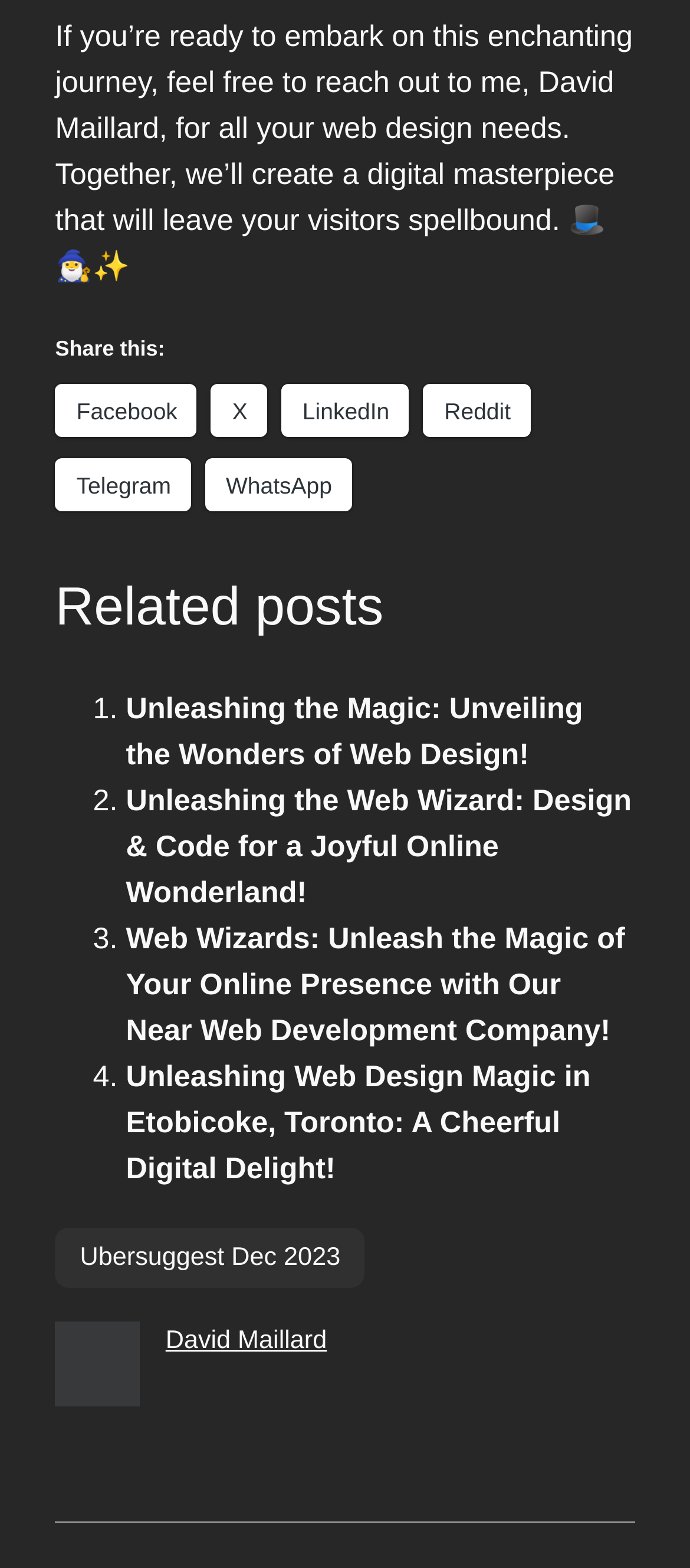Identify the bounding box coordinates for the element you need to click to achieve the following task: "Contact David Maillard". The coordinates must be four float values ranging from 0 to 1, formatted as [left, top, right, bottom].

[0.24, 0.846, 0.474, 0.864]